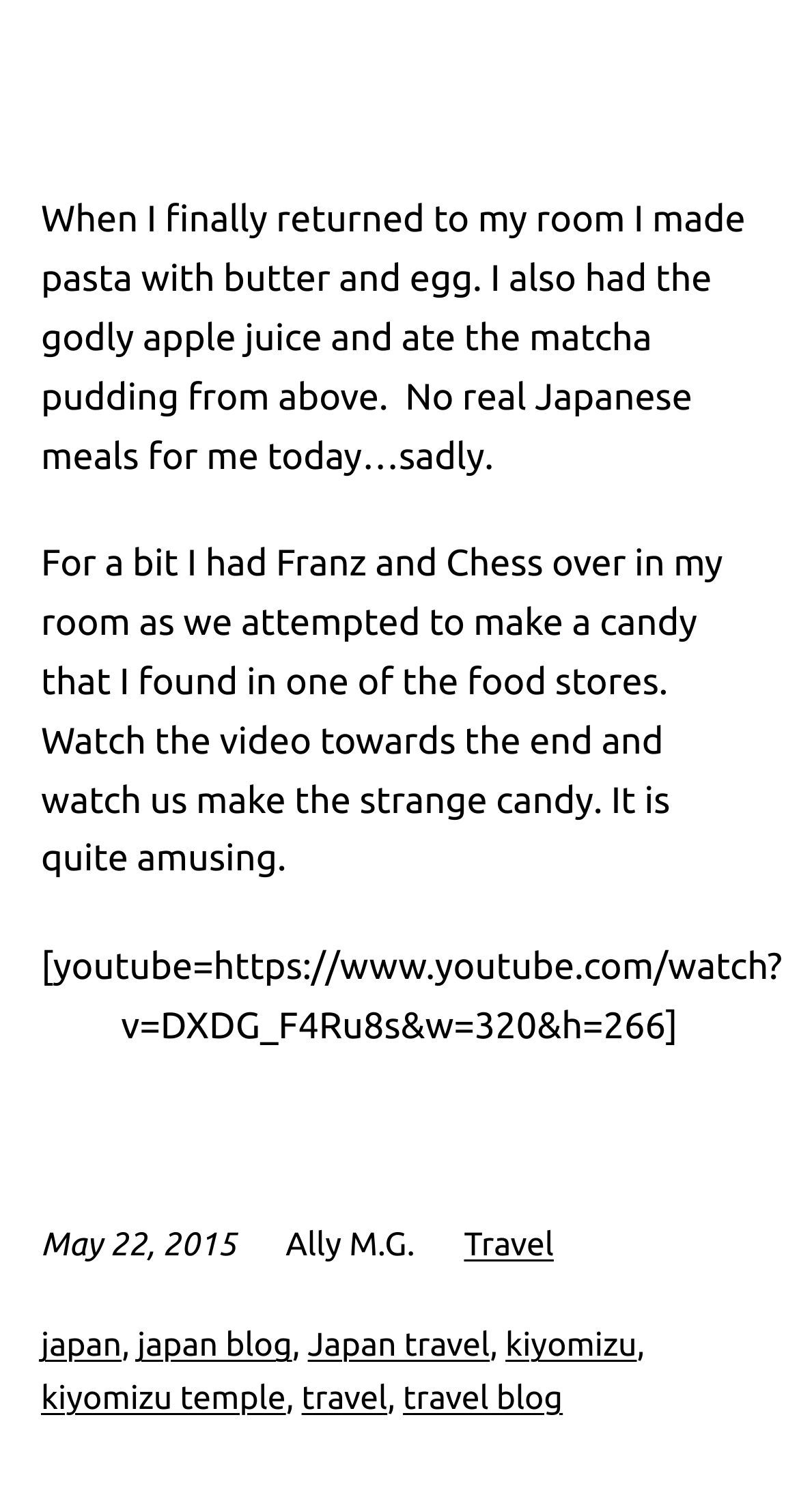What type of food is mentioned in the blog post?
Using the image provided, answer with just one word or phrase.

Pasta, apple juice, matcha pudding